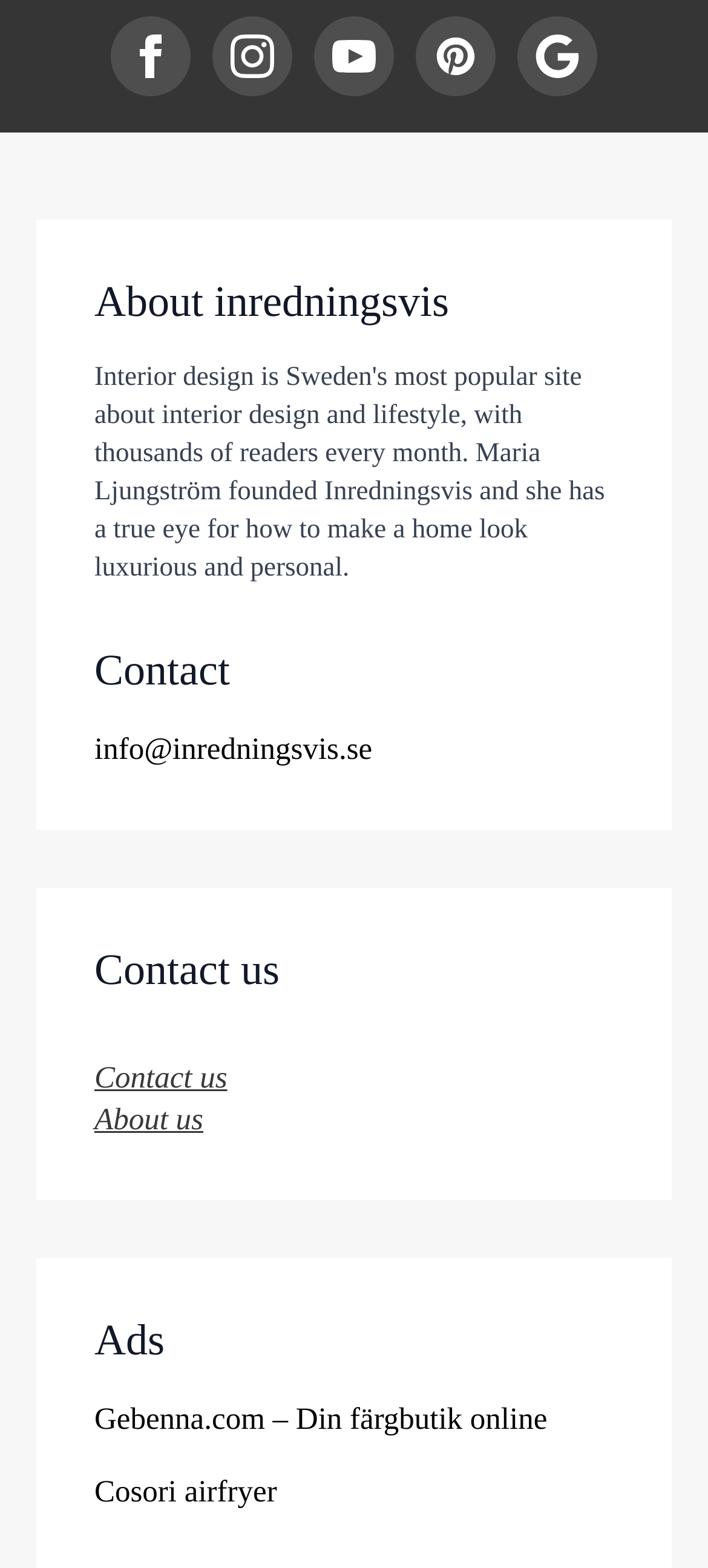What is the last link in the webpage? From the image, respond with a single word or brief phrase.

Cosori airfryer